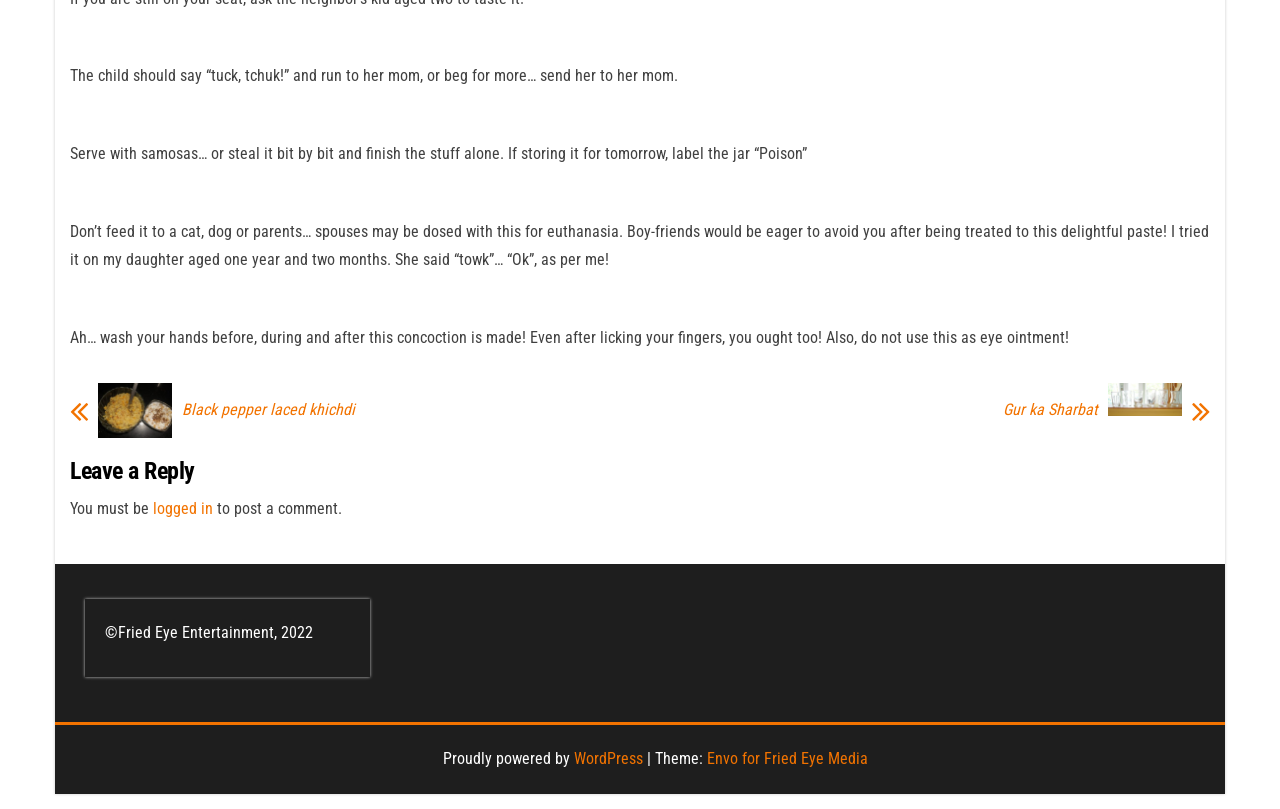Please find the bounding box for the UI component described as follows: "Black pepper laced khichdi".

[0.142, 0.495, 0.285, 0.518]